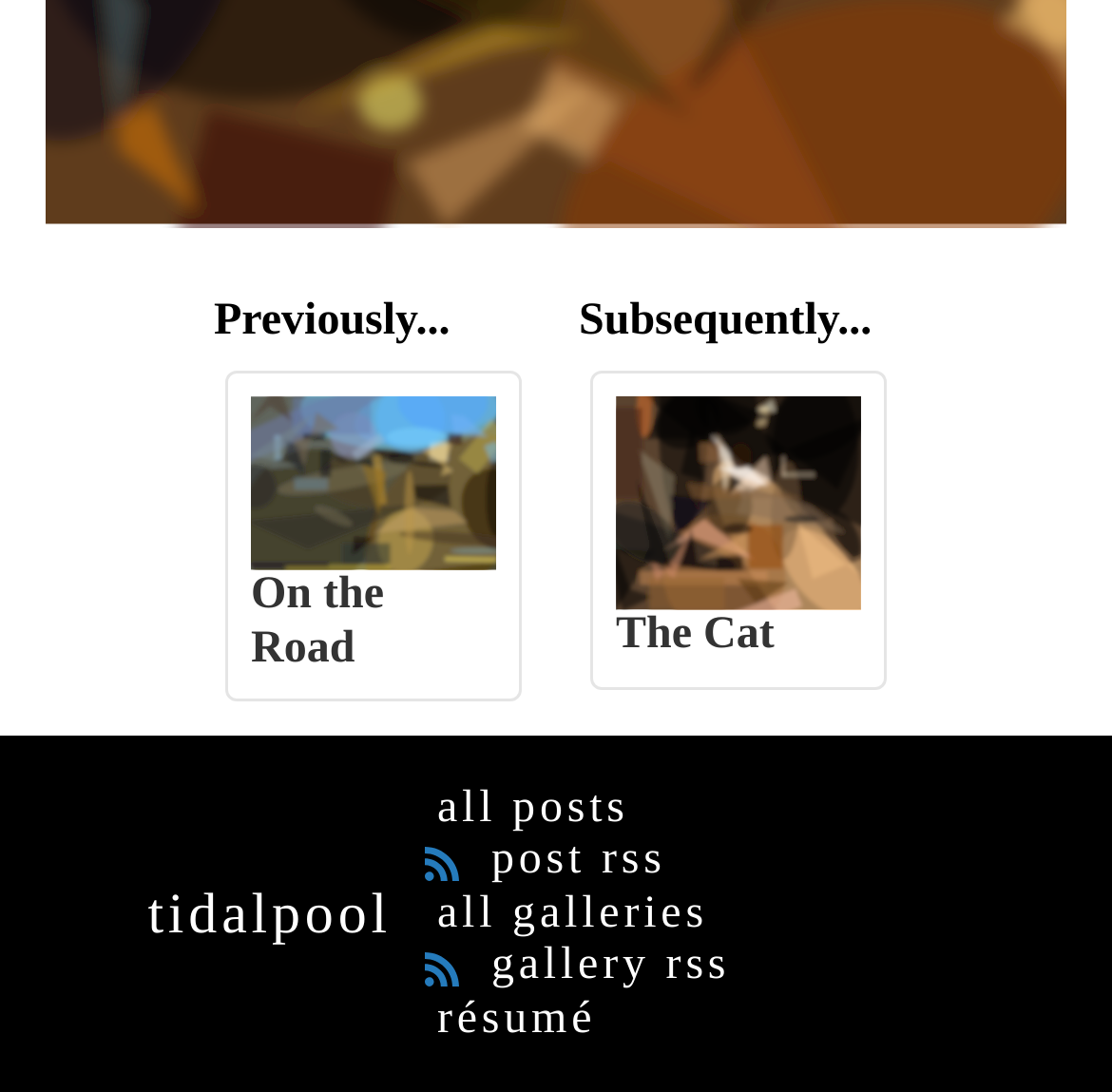Using the element description provided, determine the bounding box coordinates in the format (top-left x, top-left y, bottom-right x, bottom-right y). Ensure that all values are floating point numbers between 0 and 1. Element description: tidalpool

[0.133, 0.808, 0.352, 0.868]